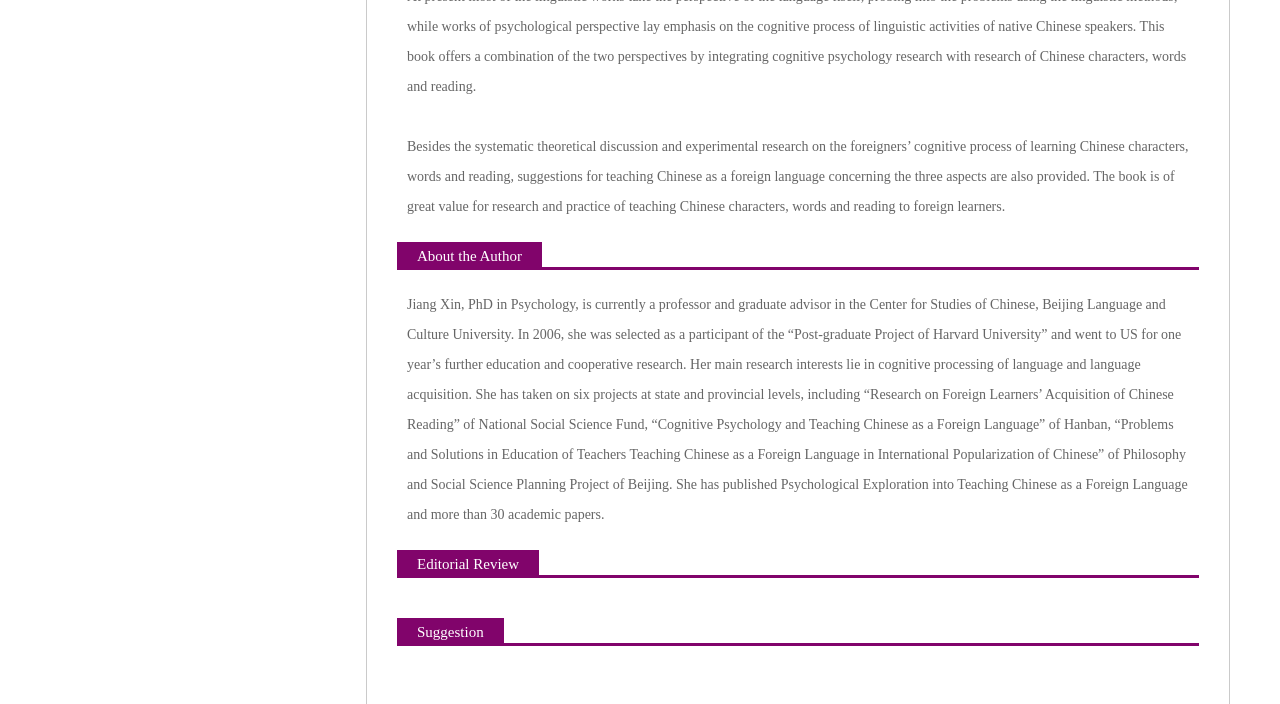Consider the image and give a detailed and elaborate answer to the question: 
What is the fax number of Beijing Language and Culture University Press Co.Ltd?

The fax number of Beijing Language and Culture University Press Co.Ltd can be found at the bottom of the webpage, which is a static text element with the bounding box coordinates [0.406, 0.864, 0.594, 0.885].